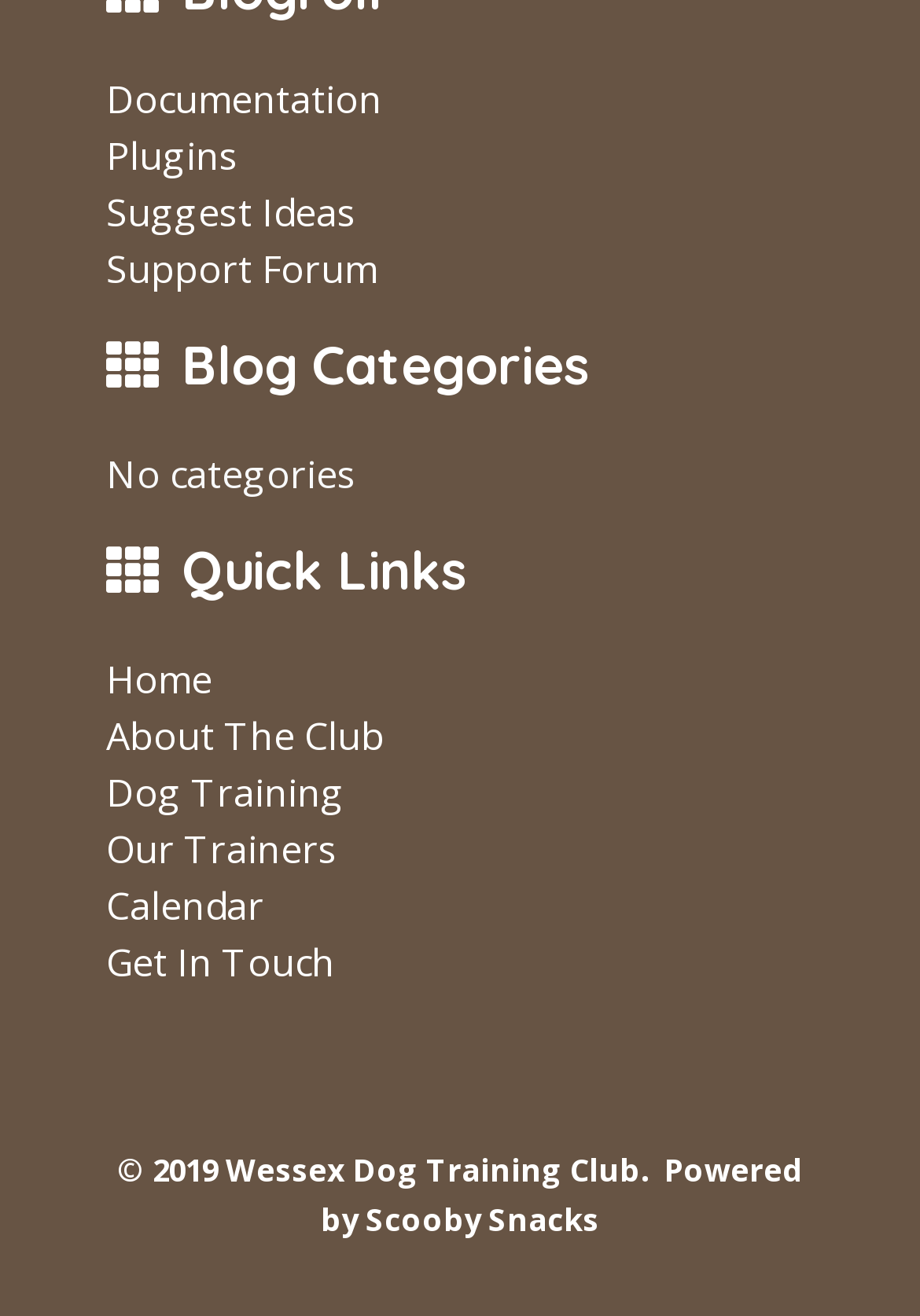How many main sections are on the webpage?
Please utilize the information in the image to give a detailed response to the question.

I looked at the webpage and found three main sections: the top navigation section with links to 'Documentation', 'Plugins', and others; the middle section with headings 'Blog Categories' and 'Quick Links'; and the footer section with copyright information. There are three main sections on the webpage.